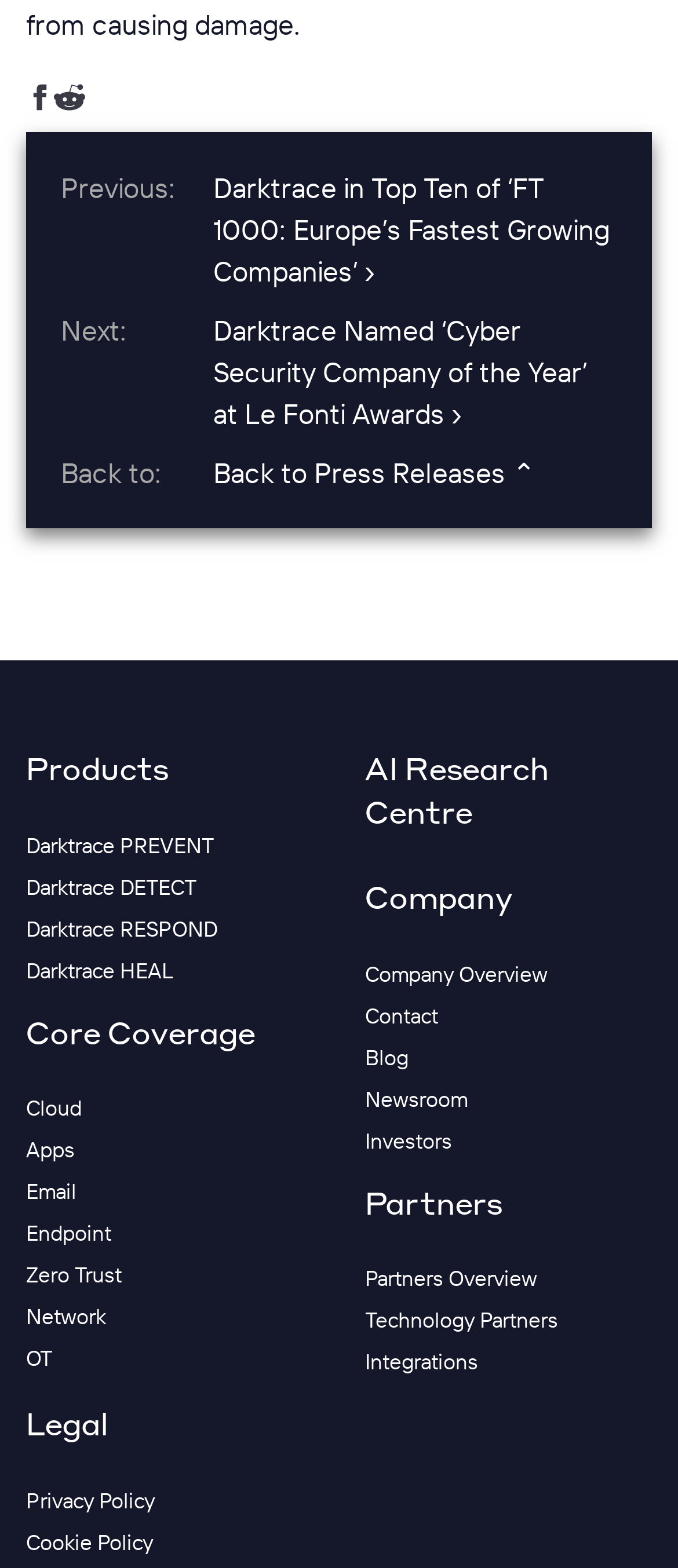What is the name of the research center mentioned?
Answer the question with as much detail as you can, using the image as a reference.

The name of the research center mentioned is 'AI Research Centre', which is a separate section on the webpage with its own link.